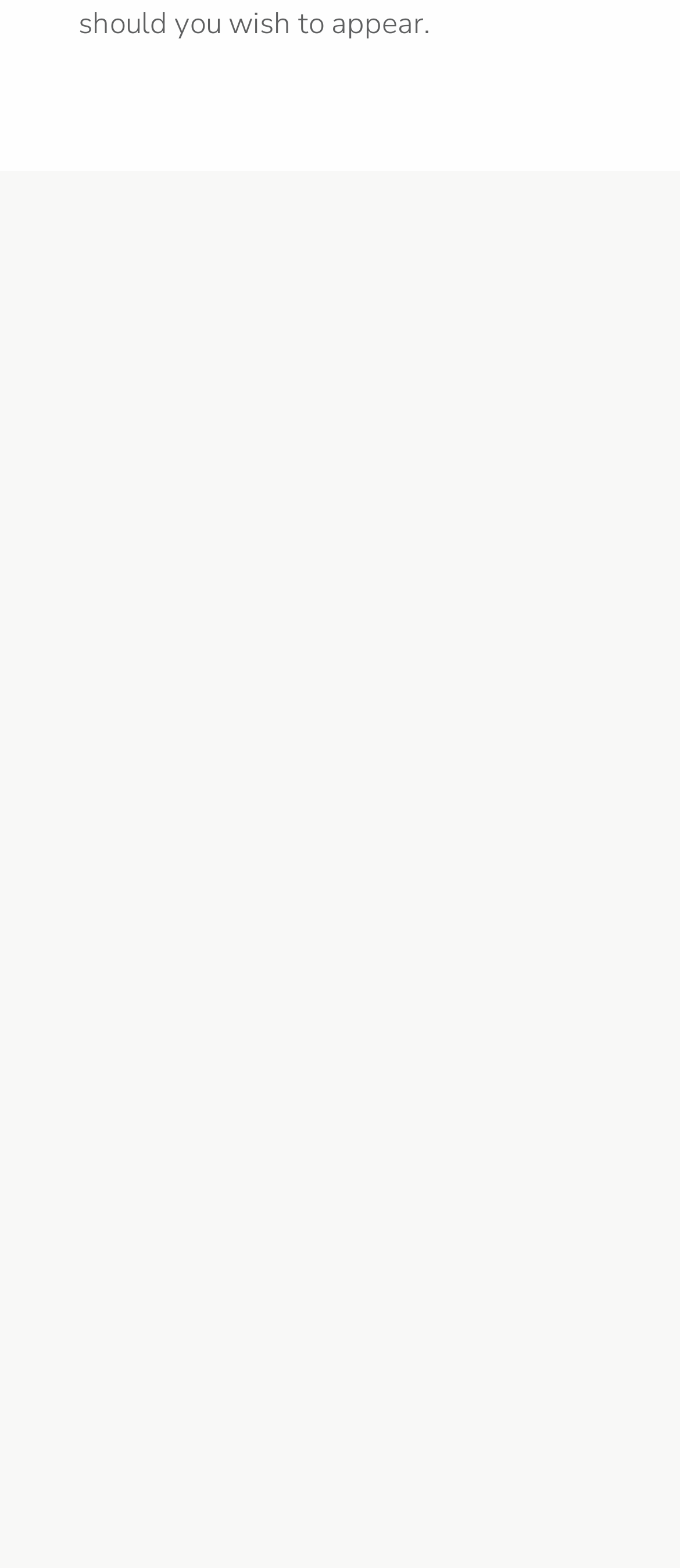What is the last link under 'MORE INFORMATION'?
Look at the image and construct a detailed response to the question.

The last link under the 'MORE INFORMATION' heading is 'Staff Directory', which suggests that it is the last link listed in that section.